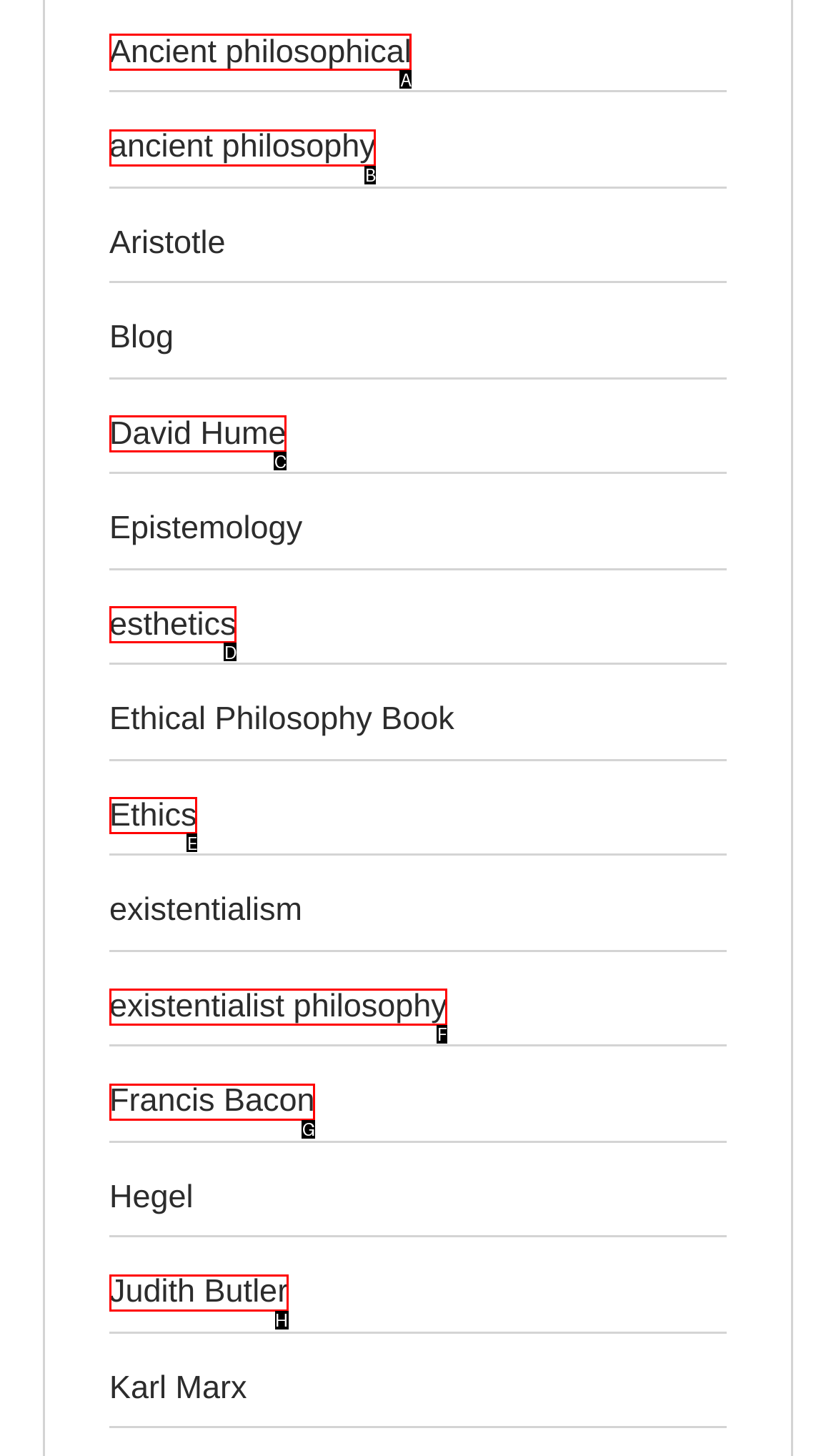Find the HTML element to click in order to complete this task: explore existentialist philosophy
Answer with the letter of the correct option.

F